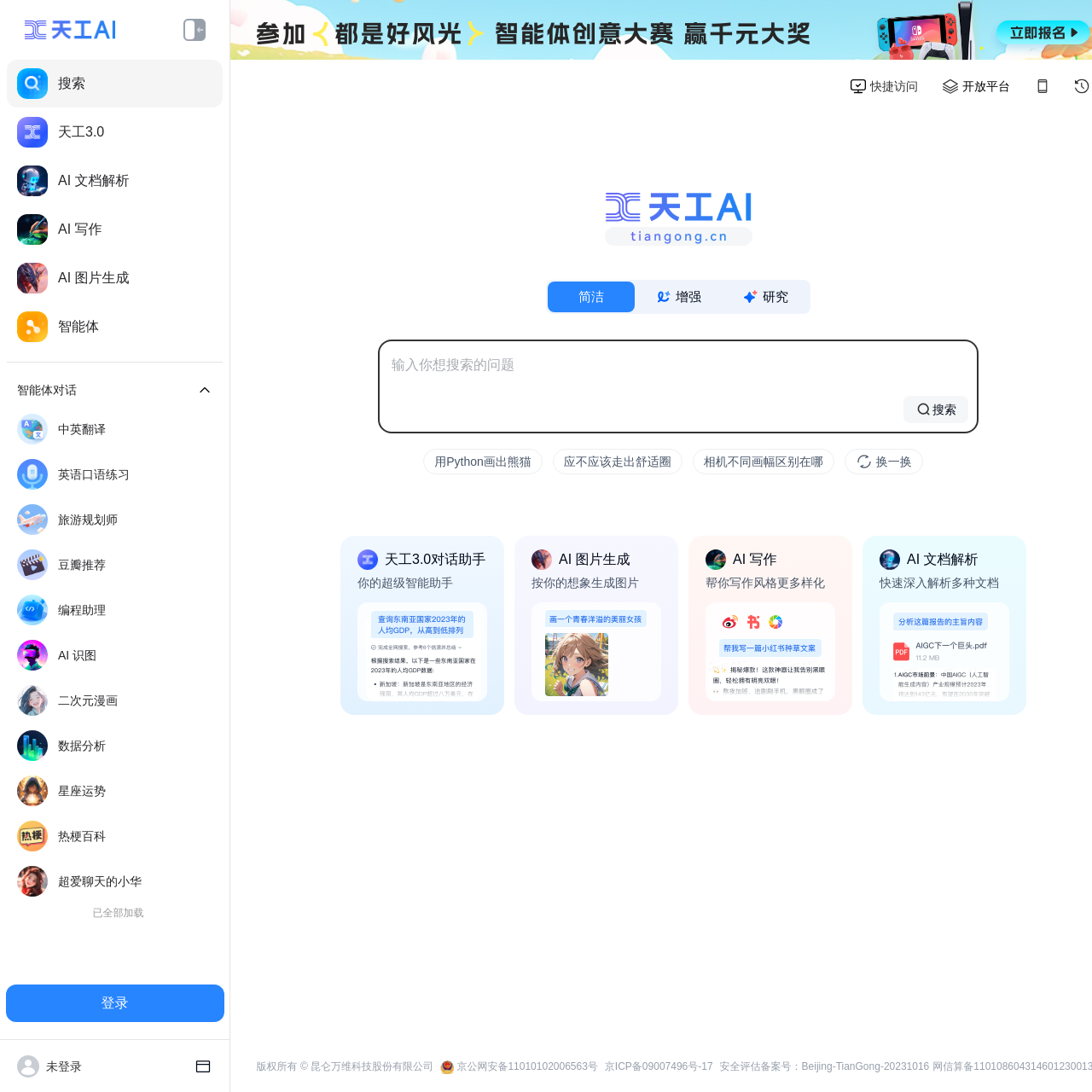What is the theme of the images on the webpage?
Please give a detailed answer to the question using the information shown in the image.

The images on the webpage are related to AI, including images of robots, AI-generated art, and other AI-related themes. These images are used to illustrate the capabilities of the AI assistant.